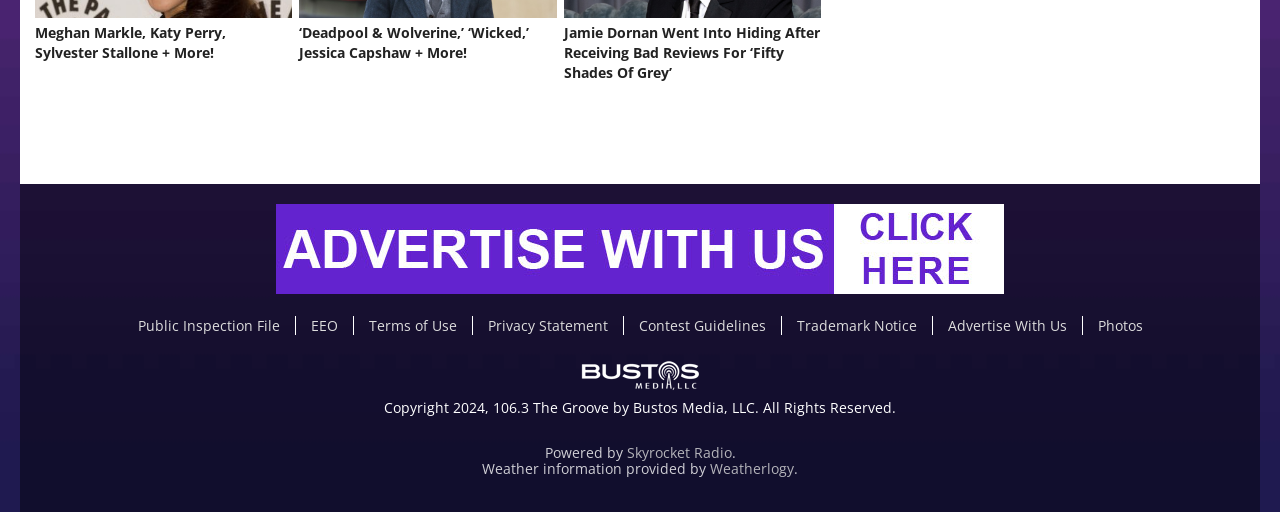Find the bounding box coordinates for the area that must be clicked to perform this action: "View Stewardship Participation Form 2023".

None